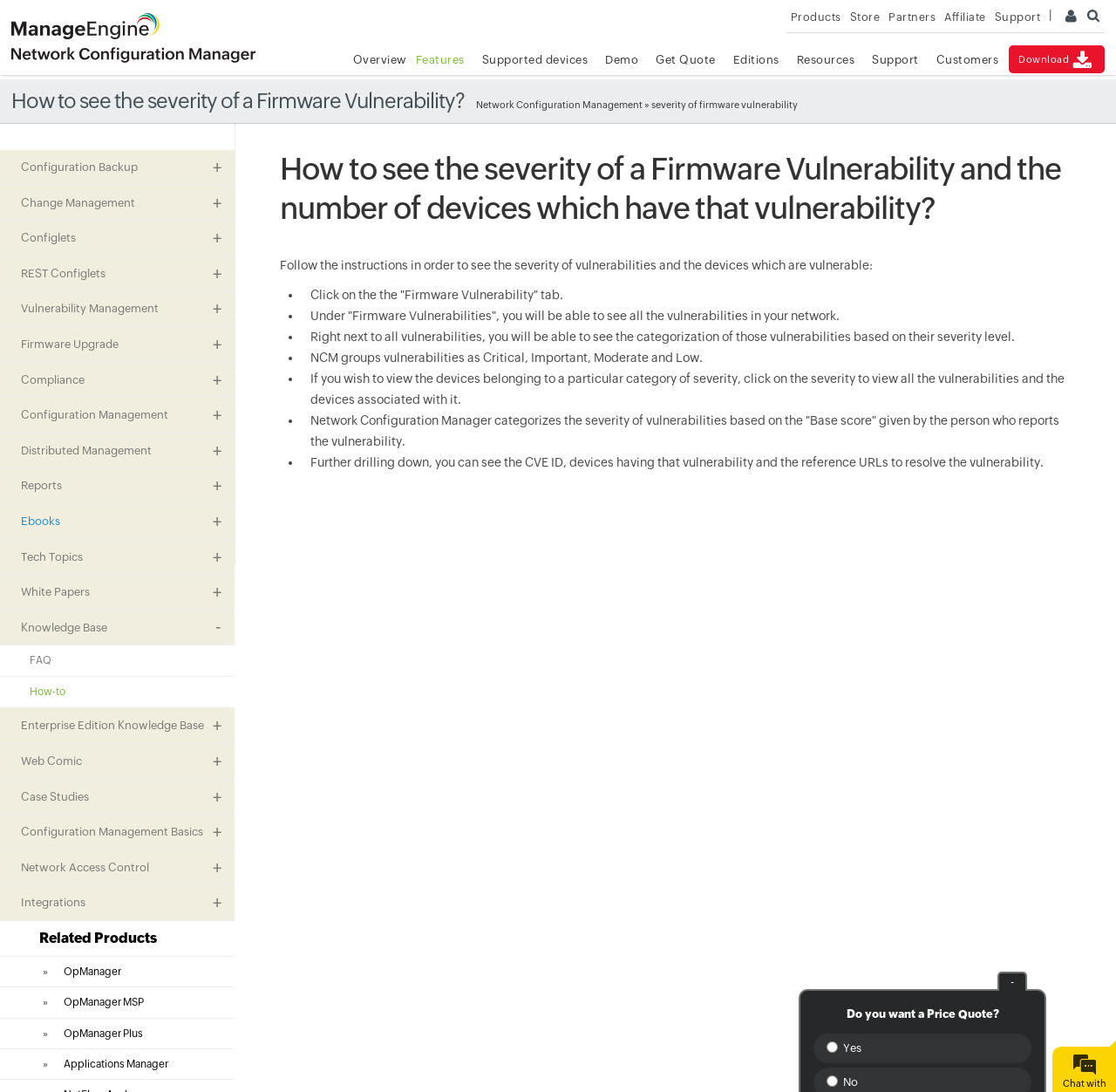Please find and report the bounding box coordinates of the element to click in order to perform the following action: "Click on the 'OpManager' link". The coordinates should be expressed as four float numbers between 0 and 1, in the format [left, top, right, bottom].

[0.057, 0.884, 0.109, 0.895]